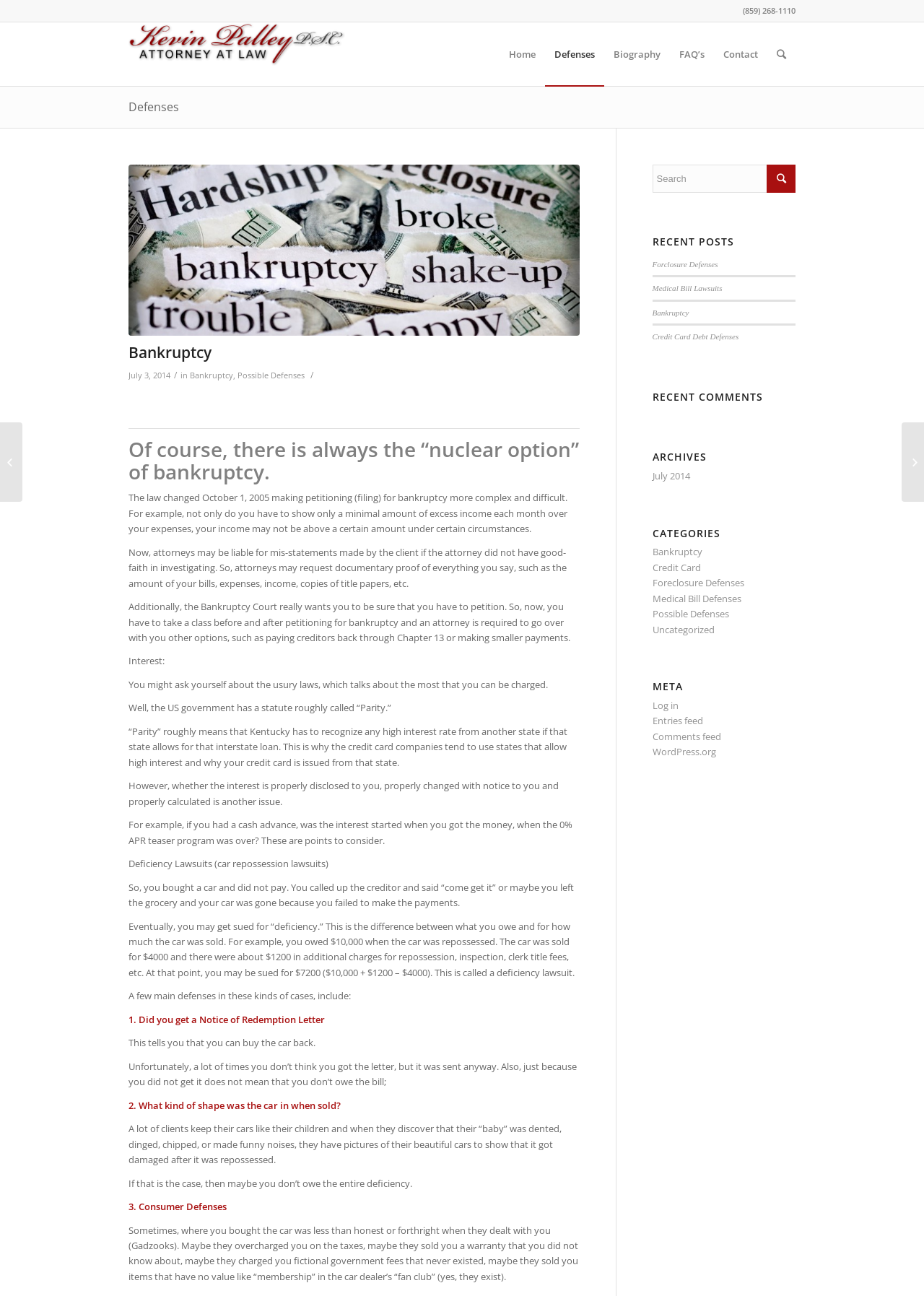Give the bounding box coordinates for the element described as: "Credit Card Debt Defenses".

[0.706, 0.256, 0.799, 0.263]